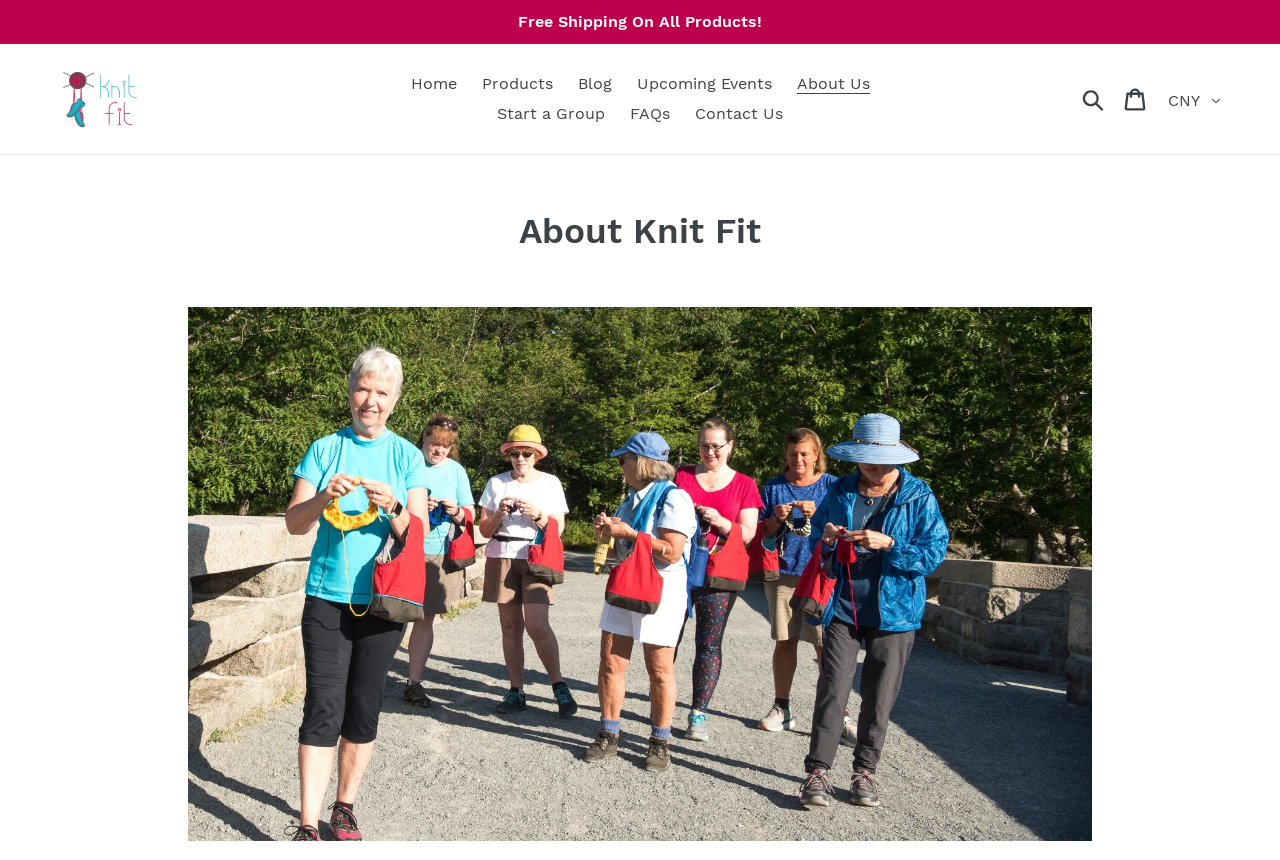Identify the primary heading of the webpage and provide its text.

About Knit Fit